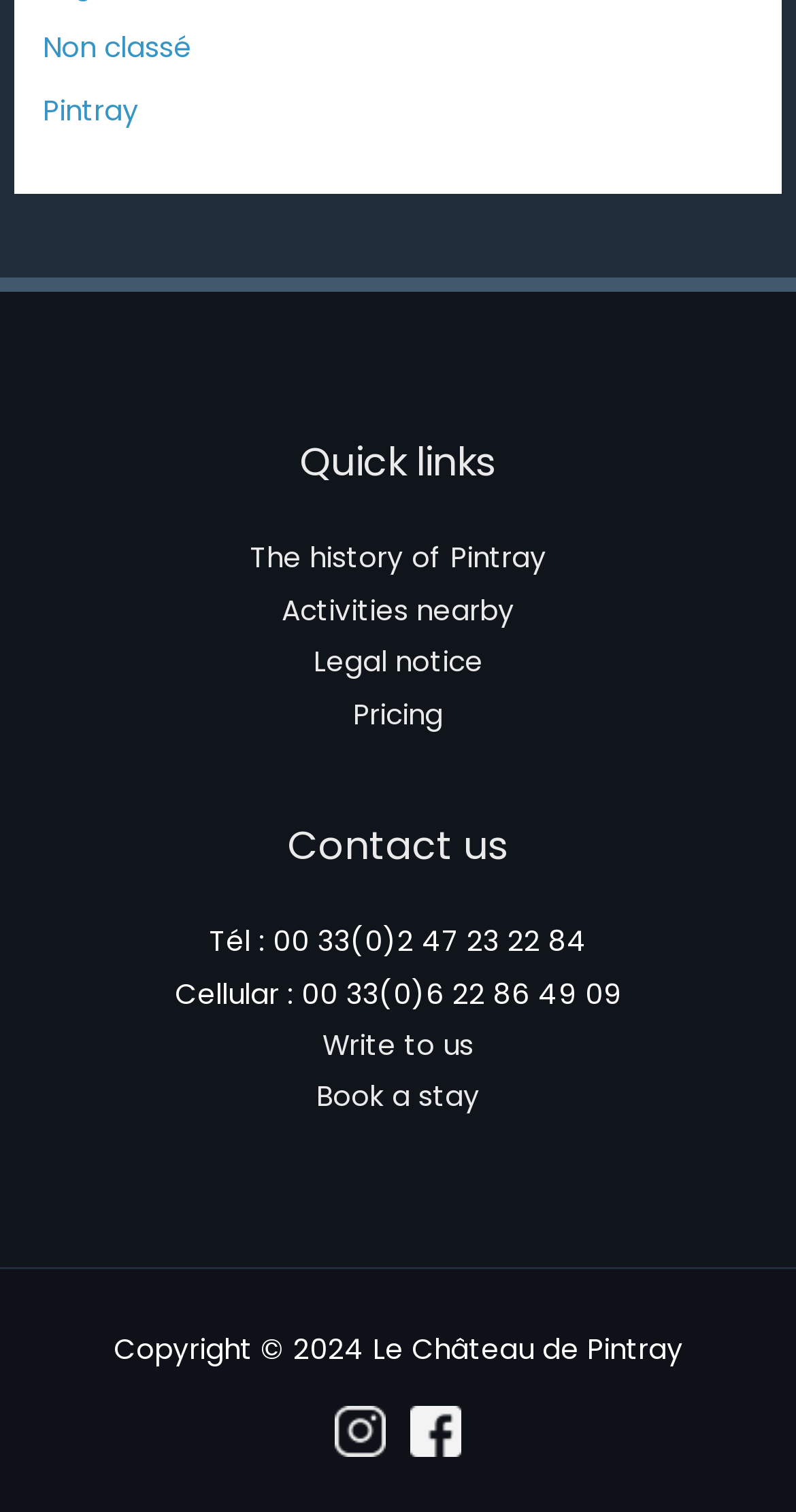Show the bounding box coordinates for the element that needs to be clicked to execute the following instruction: "Write to us". Provide the coordinates in the form of four float numbers between 0 and 1, i.e., [left, top, right, bottom].

[0.405, 0.679, 0.595, 0.704]